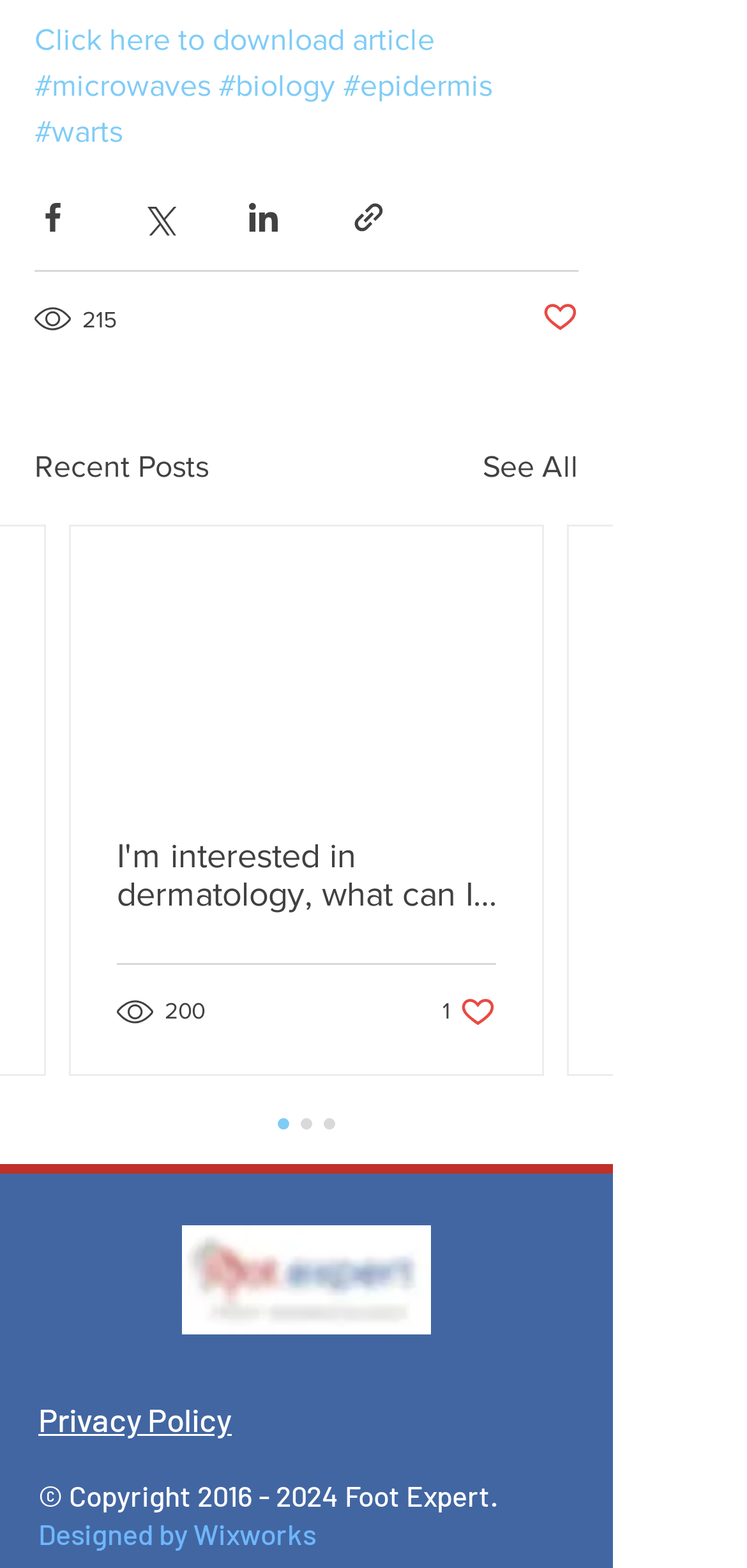Provide the bounding box coordinates of the area you need to click to execute the following instruction: "View recent posts".

[0.046, 0.283, 0.279, 0.313]